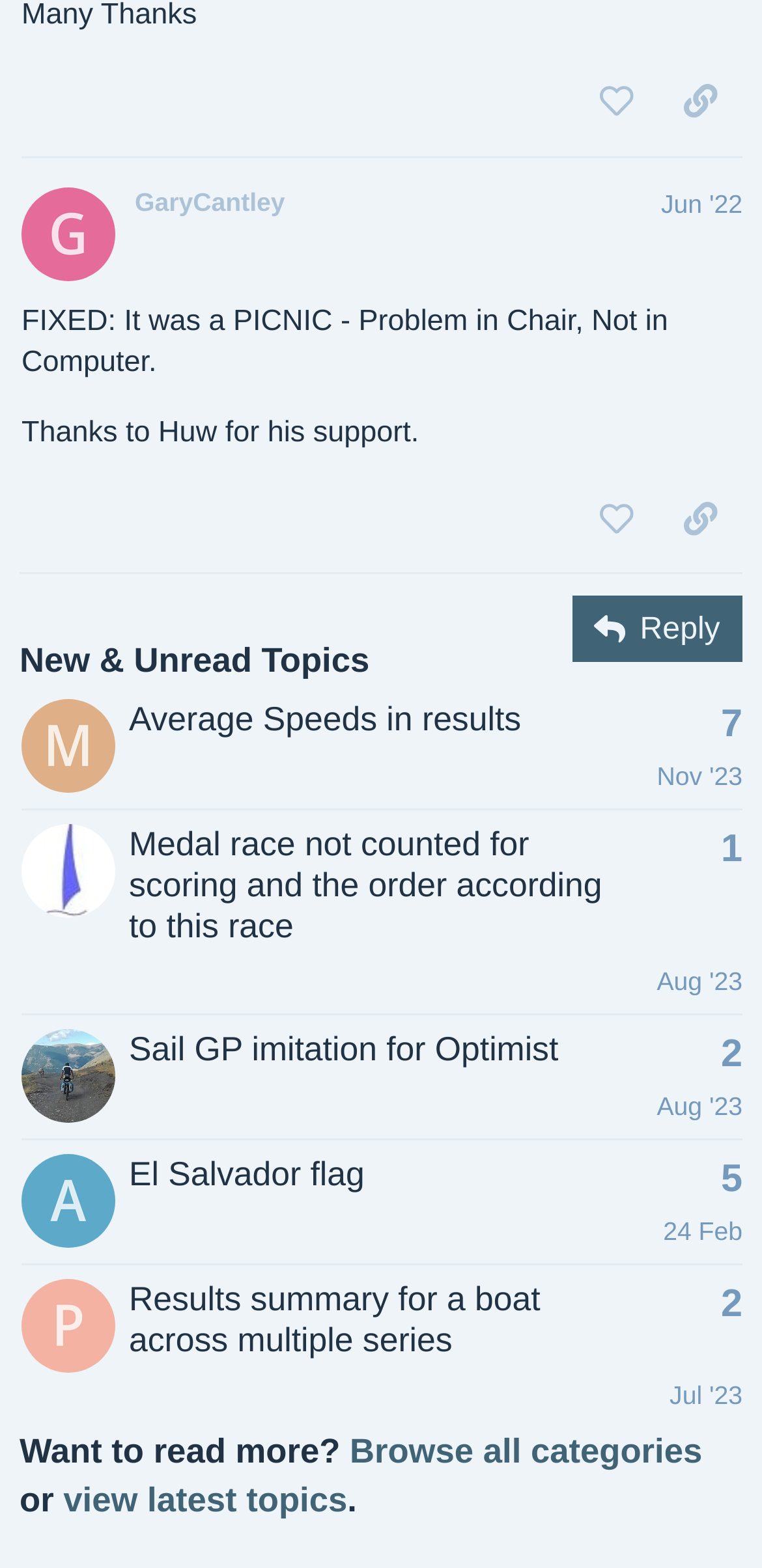Find the bounding box coordinates of the element's region that should be clicked in order to follow the given instruction: "View the topic 'Average Speeds in results'". The coordinates should consist of four float numbers between 0 and 1, i.e., [left, top, right, bottom].

[0.169, 0.446, 0.684, 0.471]